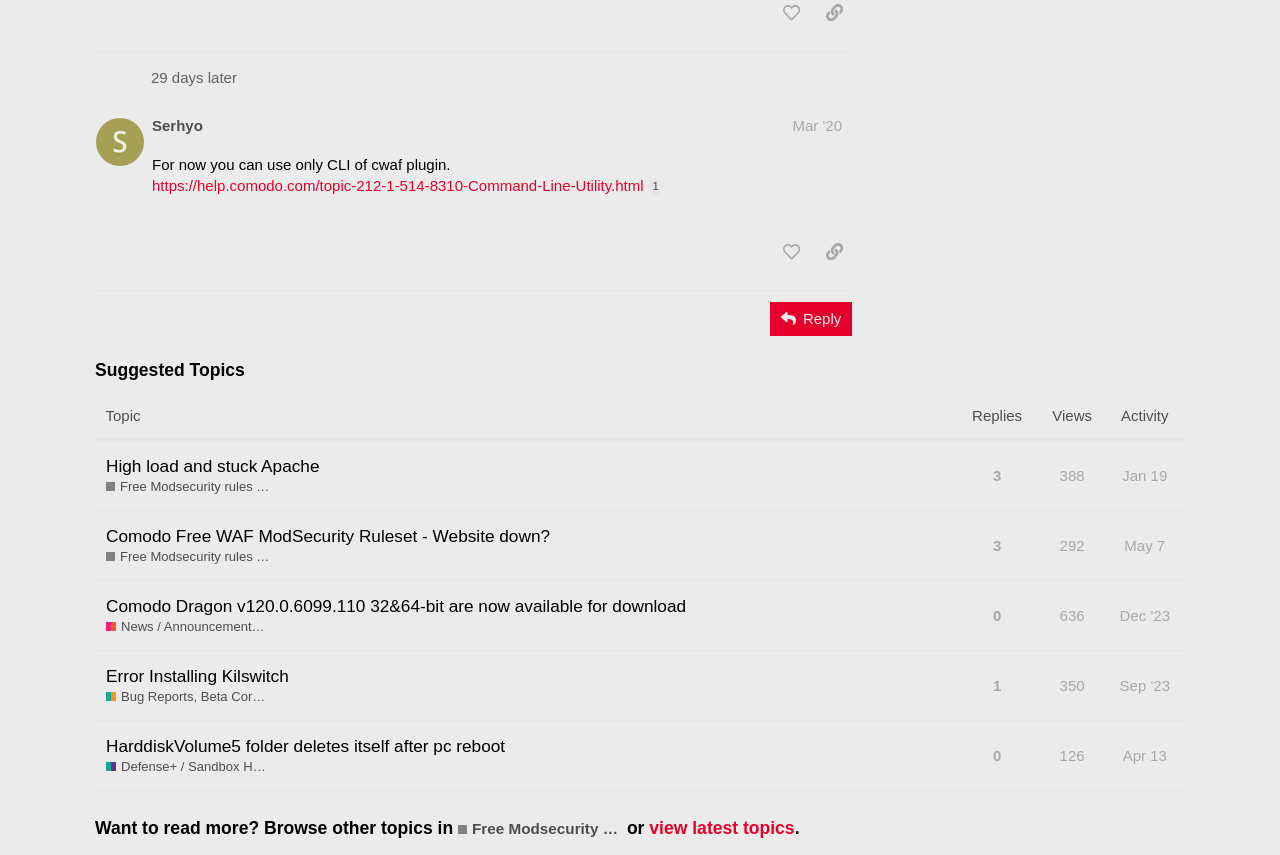Kindly determine the bounding box coordinates of the area that needs to be clicked to fulfill this instruction: "Like this post".

[0.604, 0.275, 0.633, 0.315]